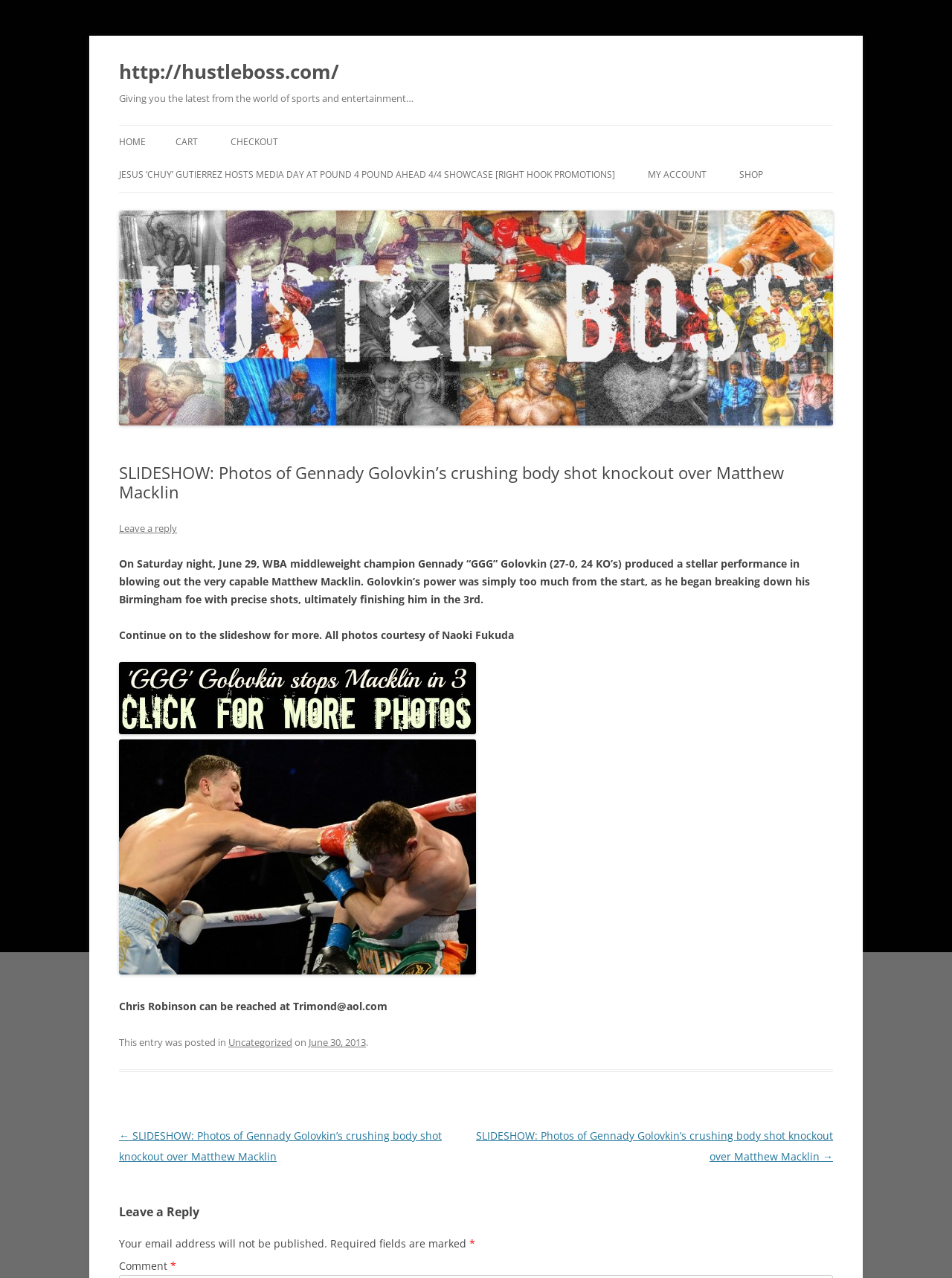Generate an in-depth caption that captures all aspects of the webpage.

The webpage is a sports news article featuring a slideshow of photos from a boxing match between Gennady Golovkin and Matthew Macklin. At the top of the page, there is a heading with the website's URL, "http://hustleboss.com/", and a link to skip to the content. Below this, there are several links to navigate to different sections of the website, including "HOME", "CART", "CHECKOUT", and "SHOP".

The main article is divided into two sections. The top section has a heading that reads "SLIDESHOW: Photos of Gennady Golovkin’s crushing body shot knockout over Matthew Macklin" and a brief summary of the boxing match. Below this, there is a link to leave a reply and a static text that describes the match.

The second section of the article is the slideshow, which contains multiple images of the boxing match. Each image has a corresponding link to navigate to the next or previous image. There are also several static texts that provide additional information about the match, including the photographer's credit and a note about the author of the article.

At the bottom of the page, there is a footer section that contains links to navigate to previous or next posts, as well as a timestamp for when the article was posted. There is also a section for leaving a reply, which includes a note about required fields and a comment box.

Throughout the page, there are several images, including a logo for "GGG hb tag" and an image labeled "04". The overall layout of the page is organized, with clear headings and concise text that makes it easy to navigate and read.